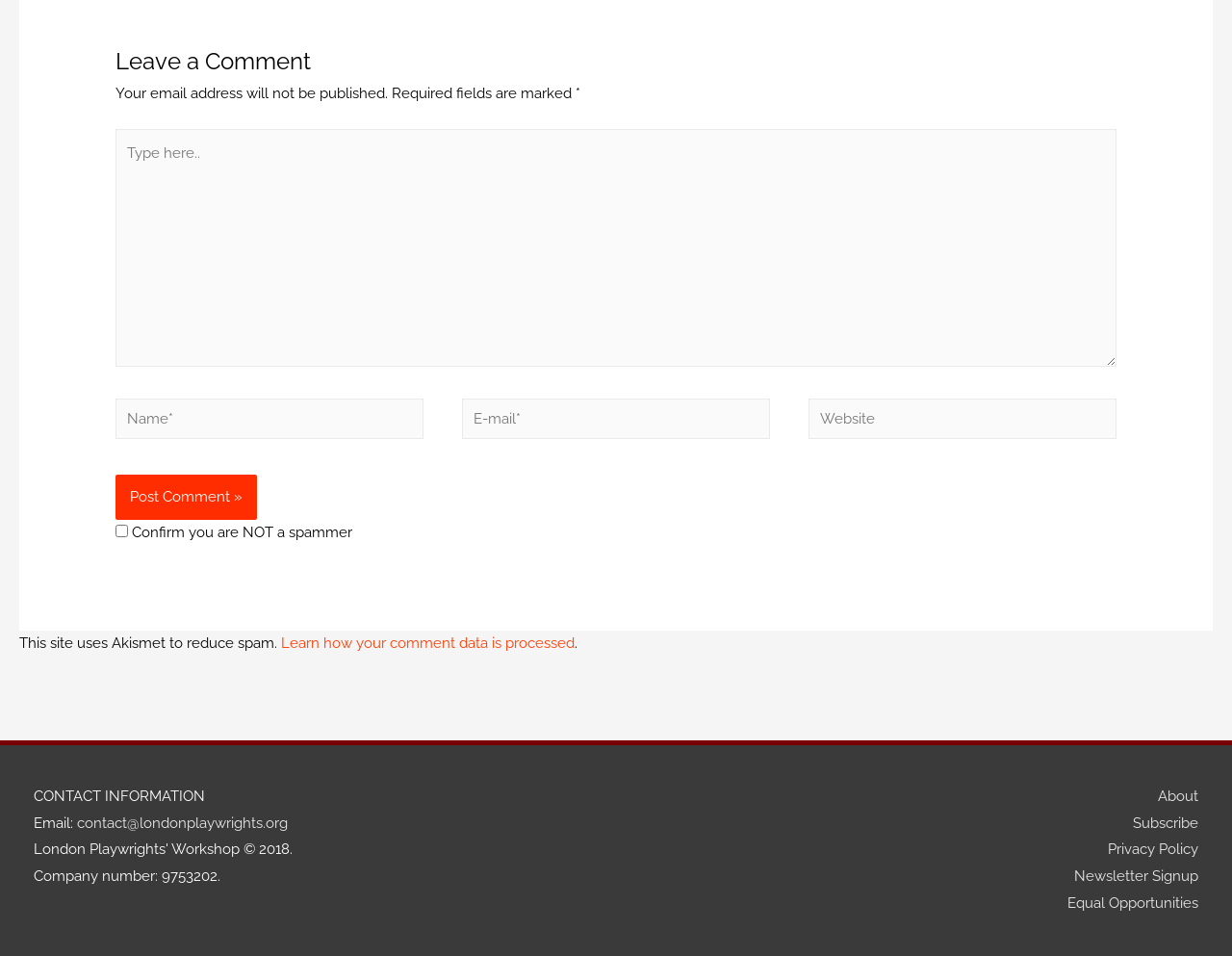Give a concise answer using one word or a phrase to the following question:
How many links are available in the complementary section?

Five